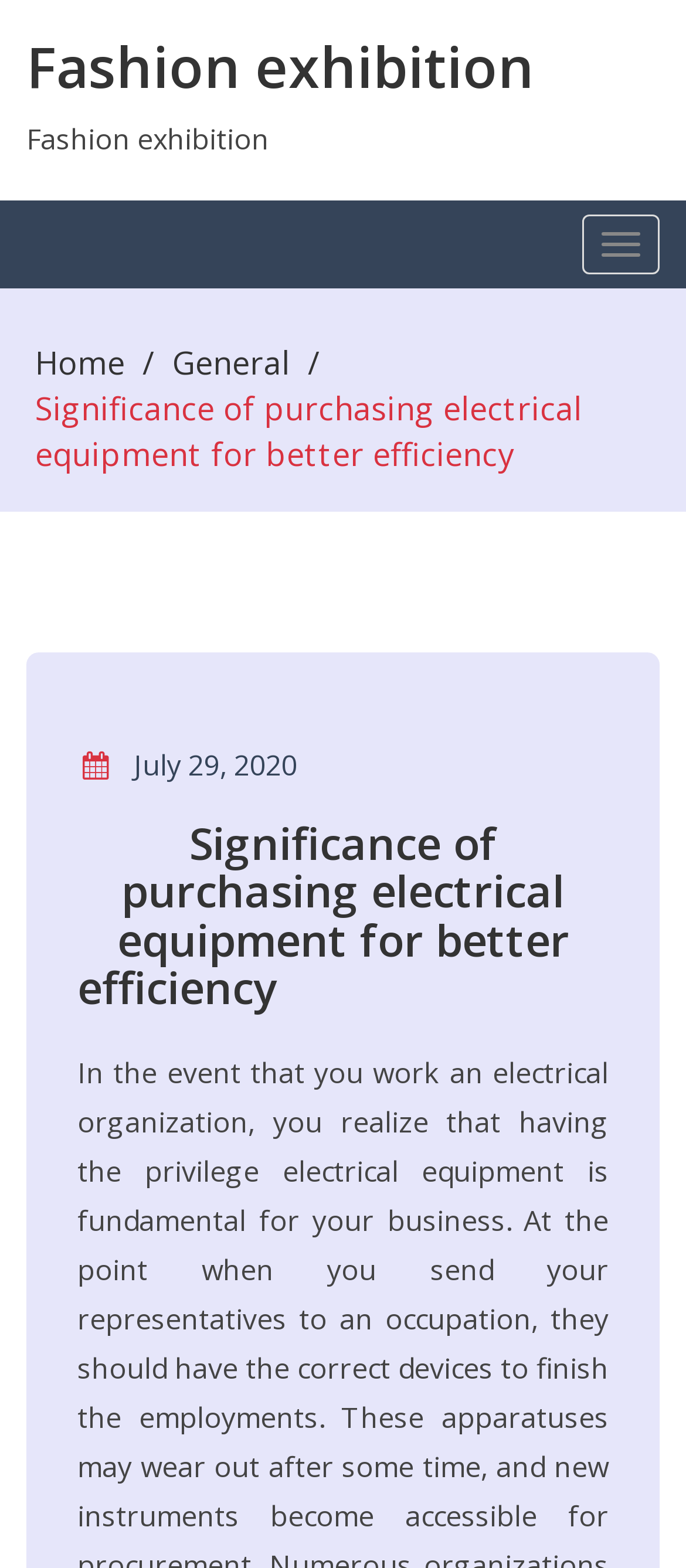What is the main topic of the article?
Provide a detailed answer to the question using information from the image.

I inferred the main topic of the article by reading the static text element that contains the title of the article, which is 'Significance of purchasing electrical equipment for better efficiency'.